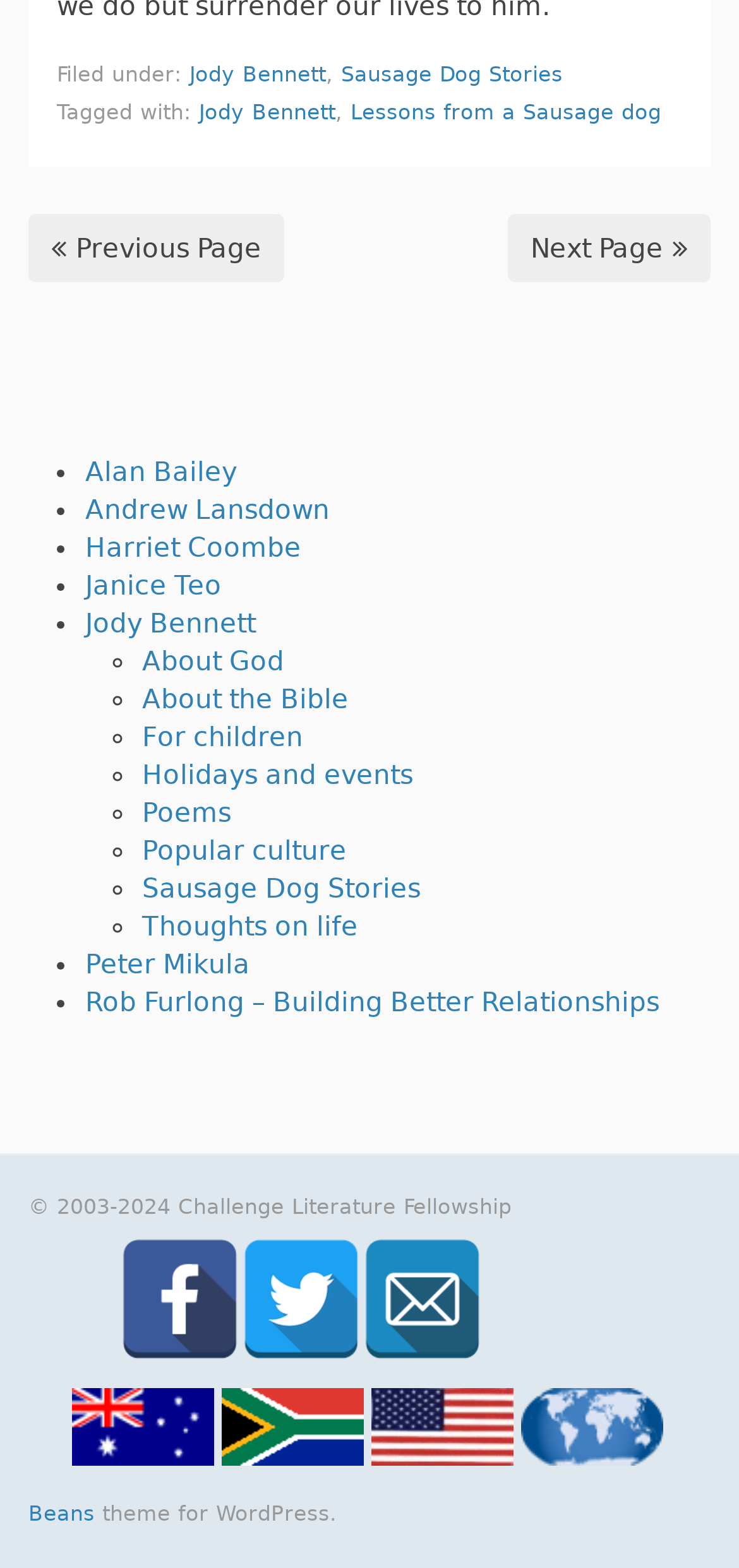Pinpoint the bounding box coordinates of the element you need to click to execute the following instruction: "Go to 'Next Page'". The bounding box should be represented by four float numbers between 0 and 1, in the format [left, top, right, bottom].

[0.687, 0.136, 0.962, 0.18]